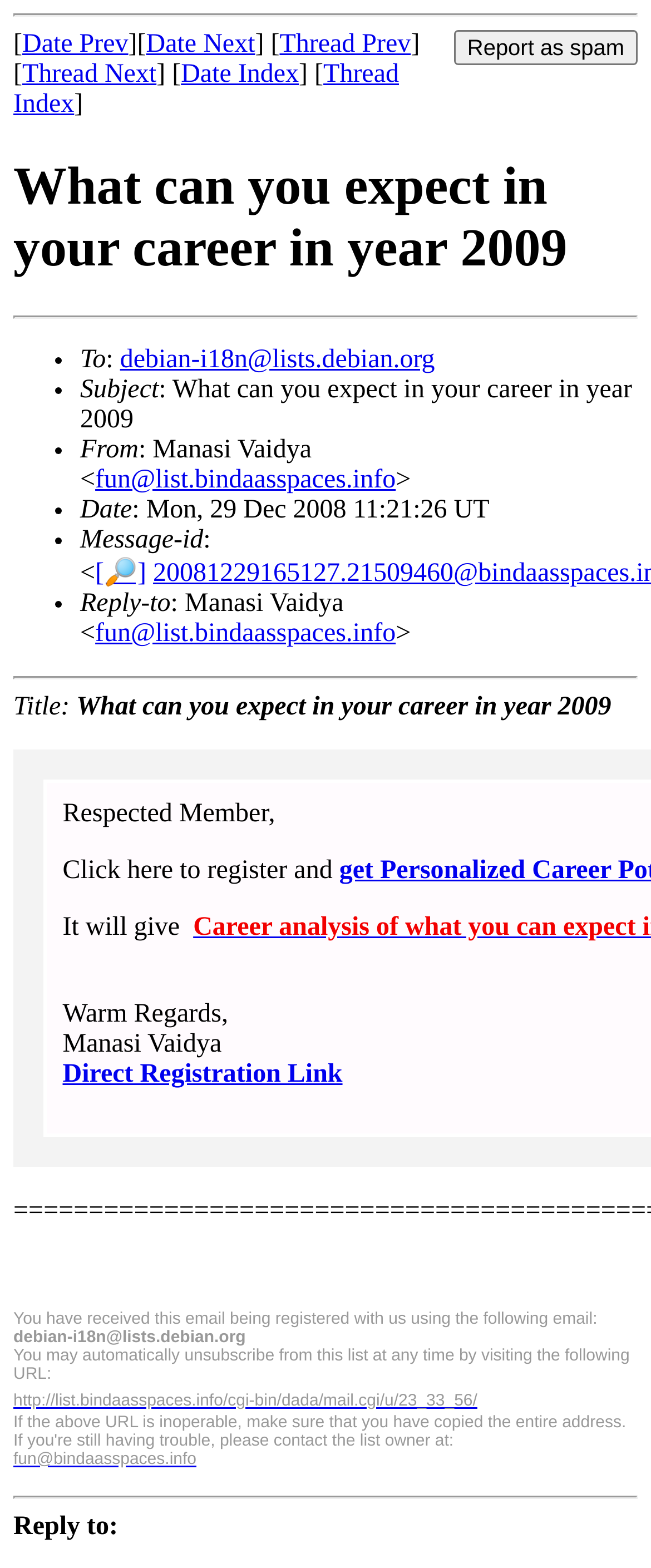From the webpage screenshot, predict the bounding box coordinates (top-left x, top-left y, bottom-right x, bottom-right y) for the UI element described here: Date Index

[0.278, 0.038, 0.459, 0.056]